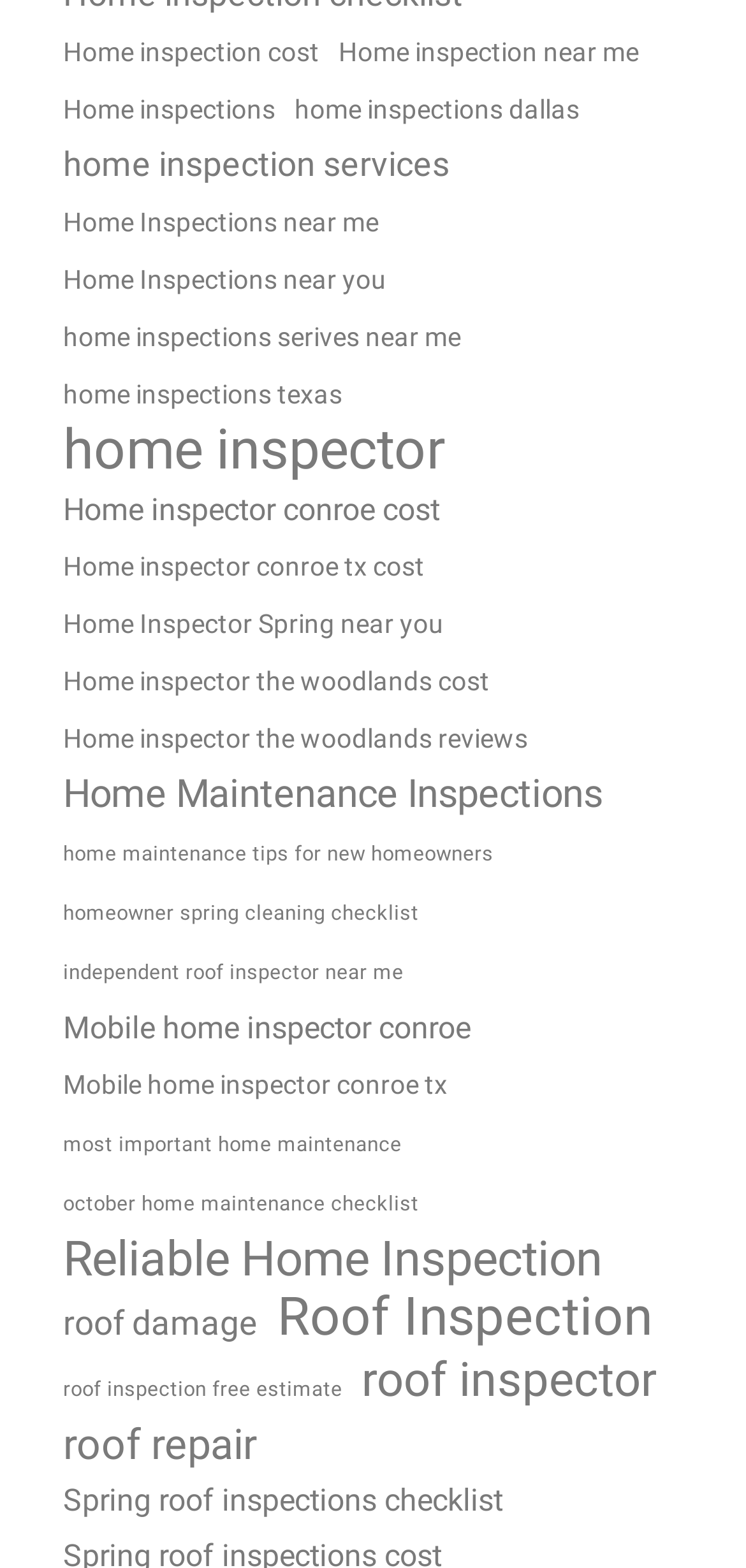Please determine the bounding box coordinates of the element to click on in order to accomplish the following task: "Check Spring roof inspections checklist". Ensure the coordinates are four float numbers ranging from 0 to 1, i.e., [left, top, right, bottom].

[0.077, 0.94, 0.682, 0.973]